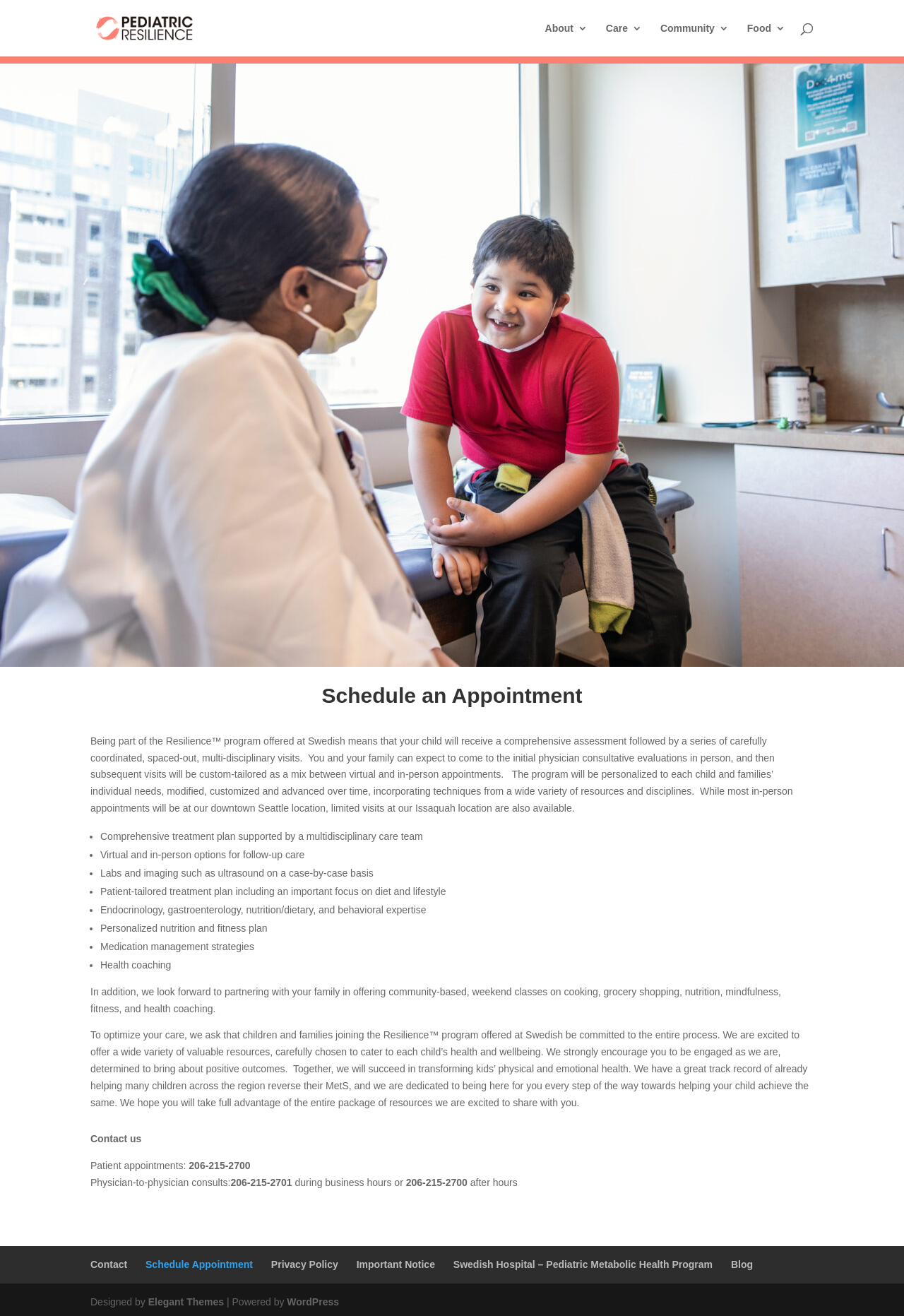Please identify the bounding box coordinates of the element on the webpage that should be clicked to follow this instruction: "Contact us". The bounding box coordinates should be given as four float numbers between 0 and 1, formatted as [left, top, right, bottom].

[0.1, 0.861, 0.157, 0.87]